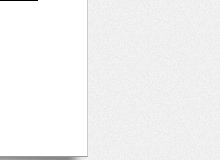Offer a detailed account of the various components present in the image.

The image titled "Acting Like A Jerk" features a playful illustration that aligns with the theme of the accompanying article, "Are You a Jerk at Work?". The content likely explores behaviors that can be perceived as negative in a workplace setting. This could include traits or actions that may disrupt teamwork or create an unpleasant work environment. The article aims to provide insights and guidance on maintaining professionalism and positive relationships at work. The illustration adds a humorous touch, engaging readers while highlighting the serious topic of workplace behavior.